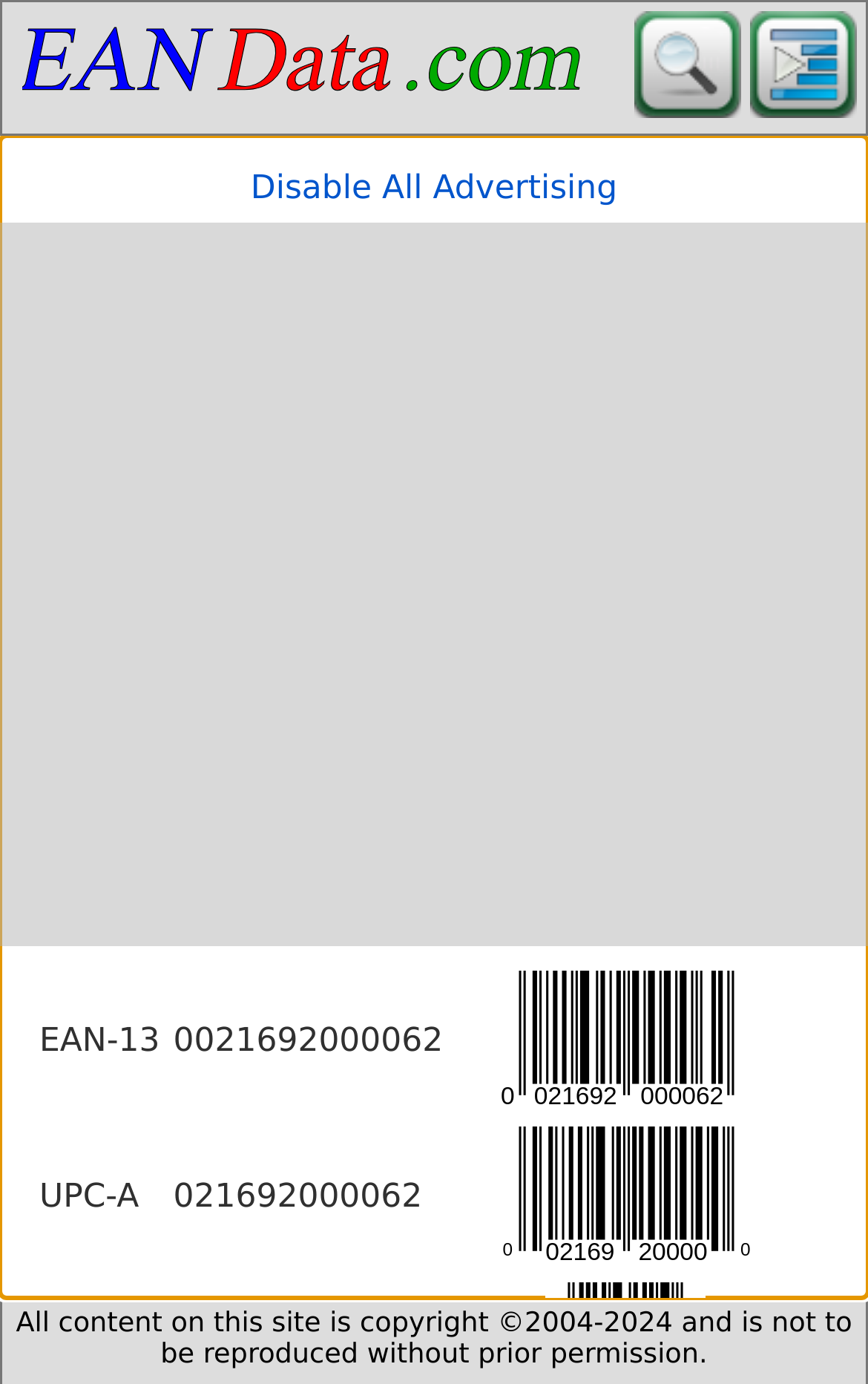Determine the bounding box coordinates of the UI element described below. Use the format (top-left x, top-left y, bottom-right x, bottom-right y) with floating point numbers between 0 and 1: alt="Menu" title="Menu"

[0.853, 0.064, 0.988, 0.091]